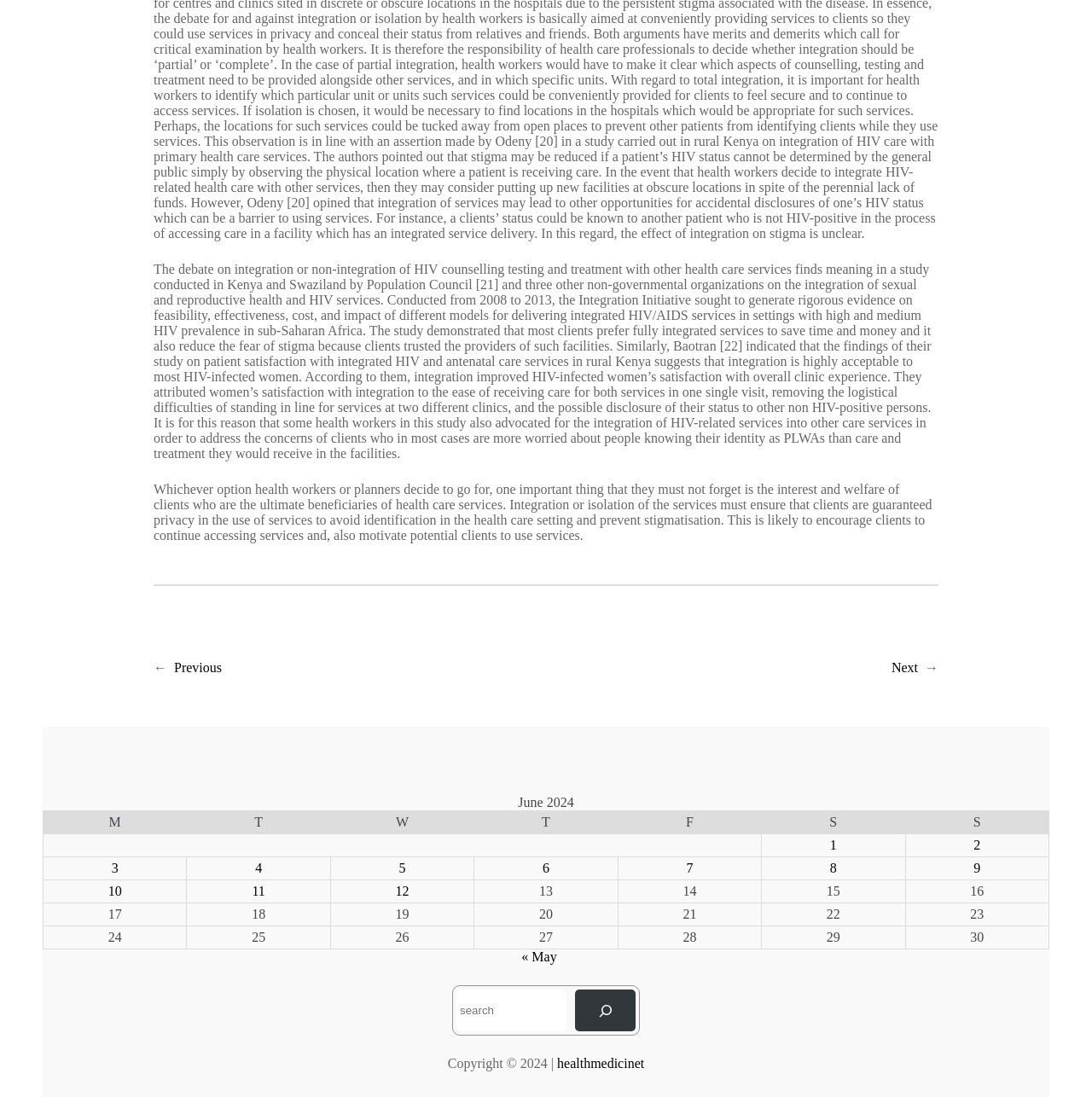Respond to the following query with just one word or a short phrase: 
What is the main topic of the text?

HIV care integration